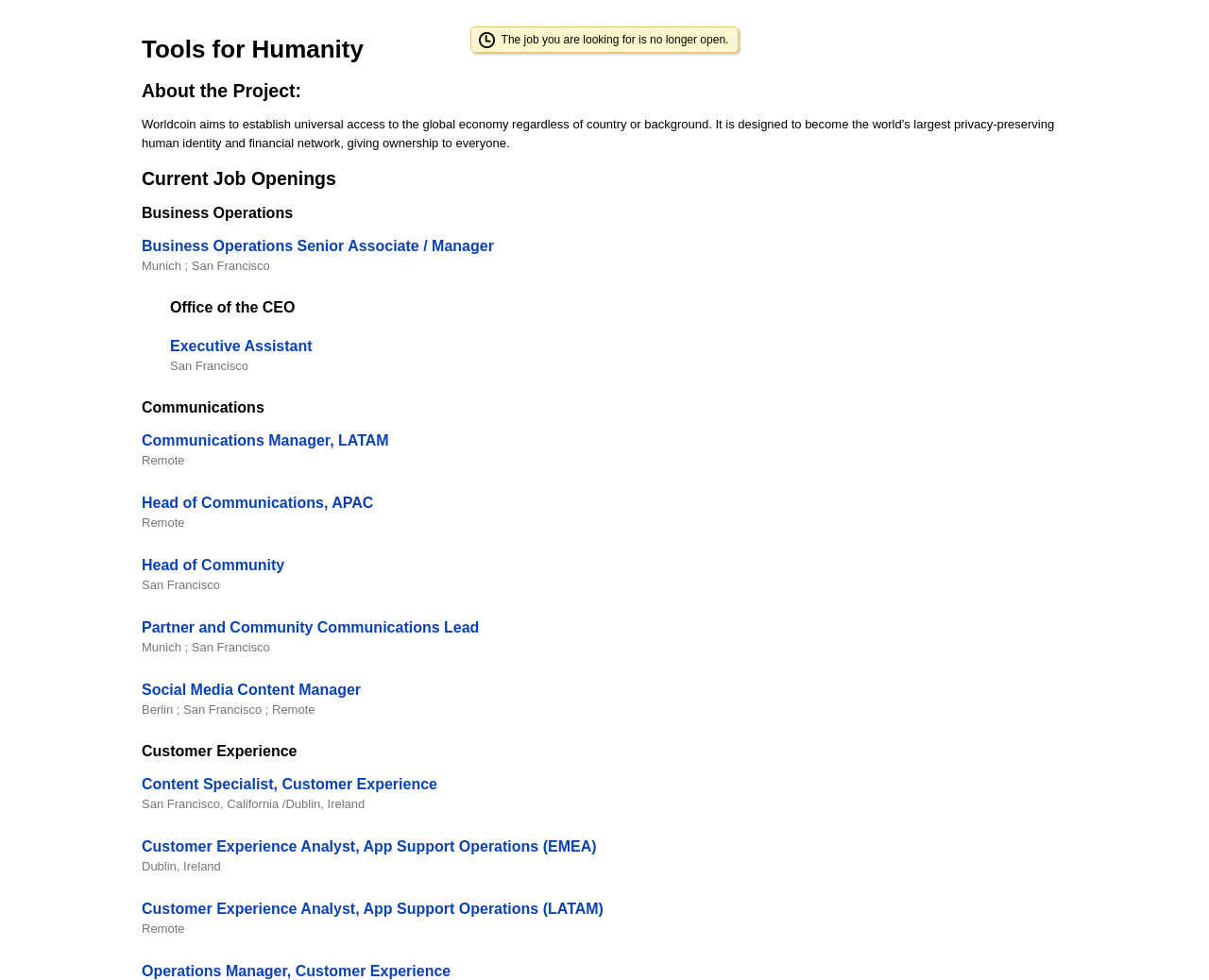Specify the bounding box coordinates of the area to click in order to execute this command: 'Learn about Content Specialist, Customer Experience role'. The coordinates should consist of four float numbers ranging from 0 to 1, and should be formatted as [left, top, right, bottom].

[0.117, 0.792, 0.362, 0.808]